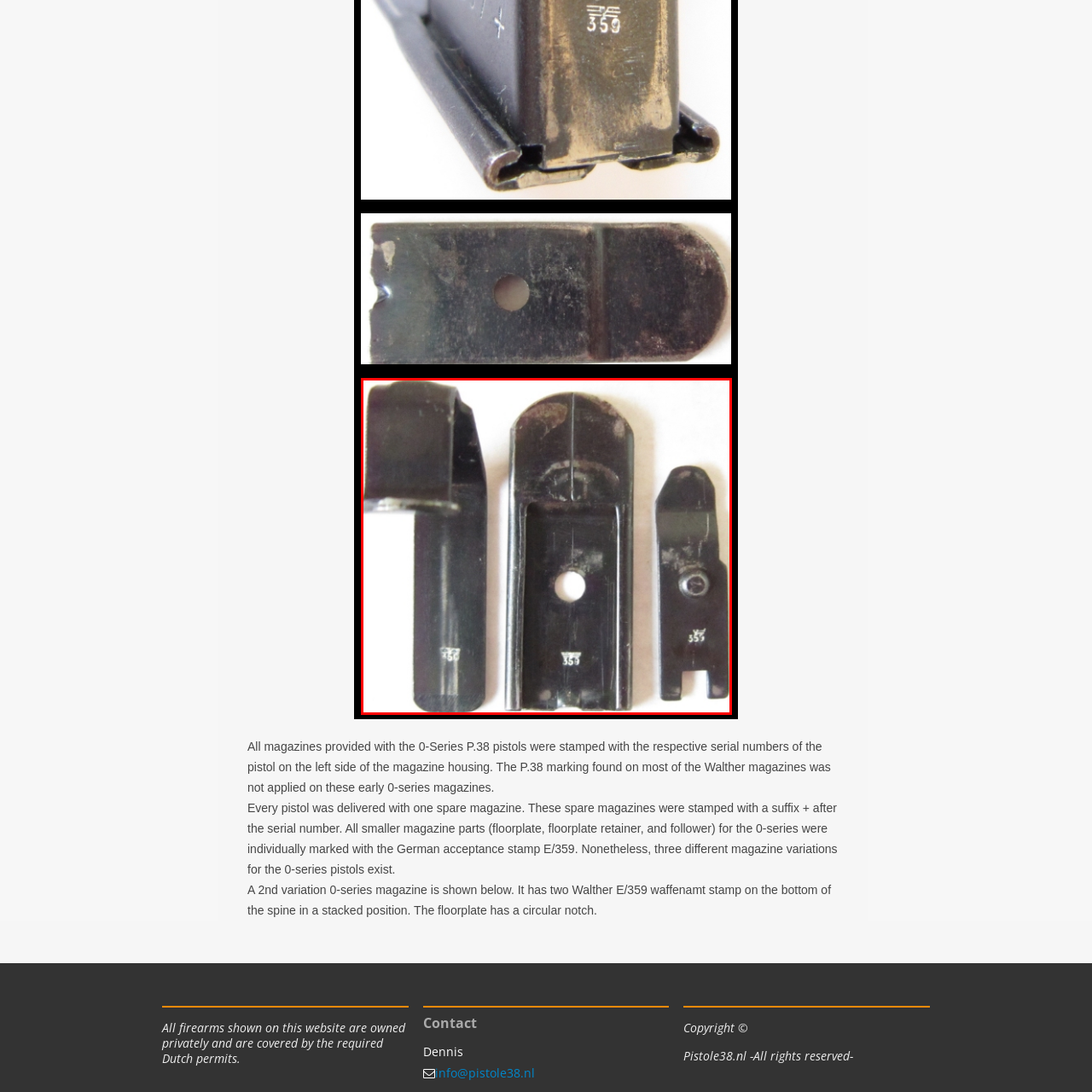Pay attention to the red boxed area, What is the significance of the E/359 acceptance stamp? Provide a one-word or short phrase response.

Official validation